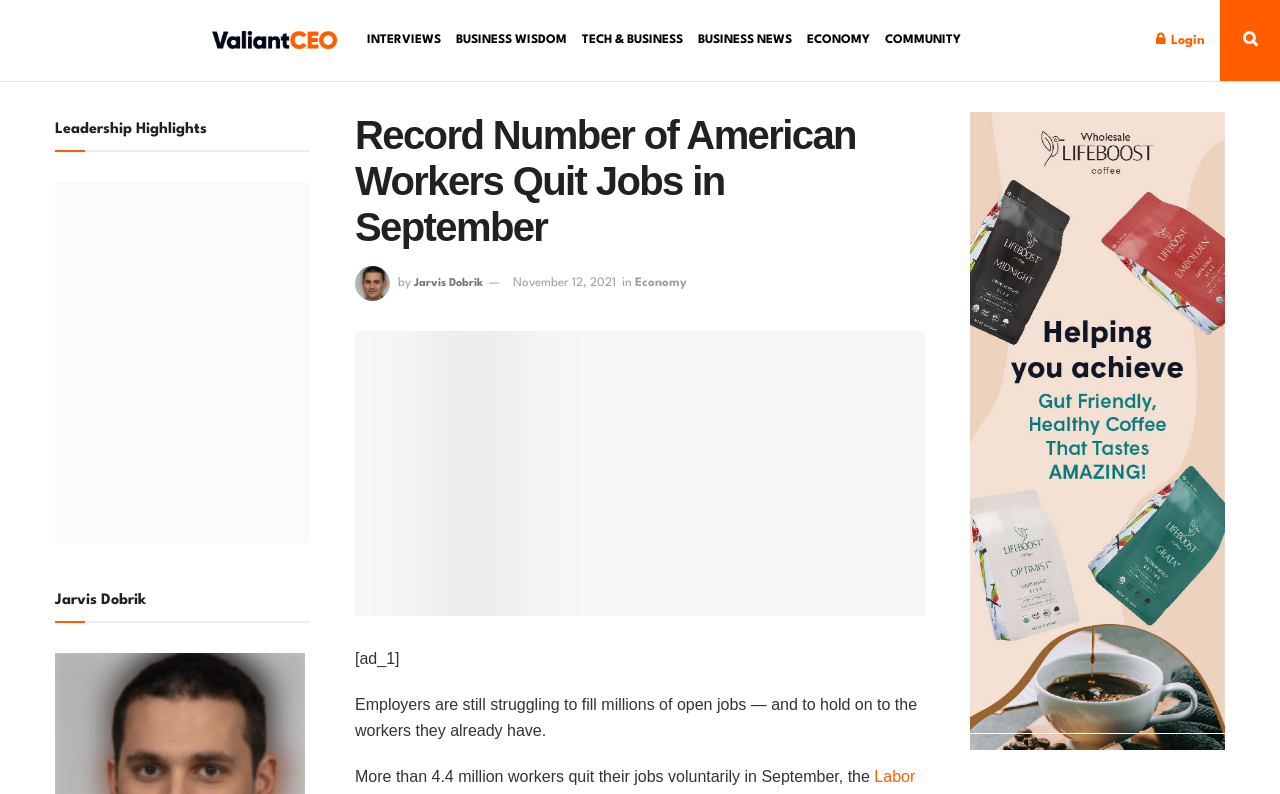Pinpoint the bounding box coordinates of the element you need to click to execute the following instruction: "view INTERVIEWS page". The bounding box should be represented by four float numbers between 0 and 1, in the format [left, top, right, bottom].

[0.287, 0.0, 0.344, 0.102]